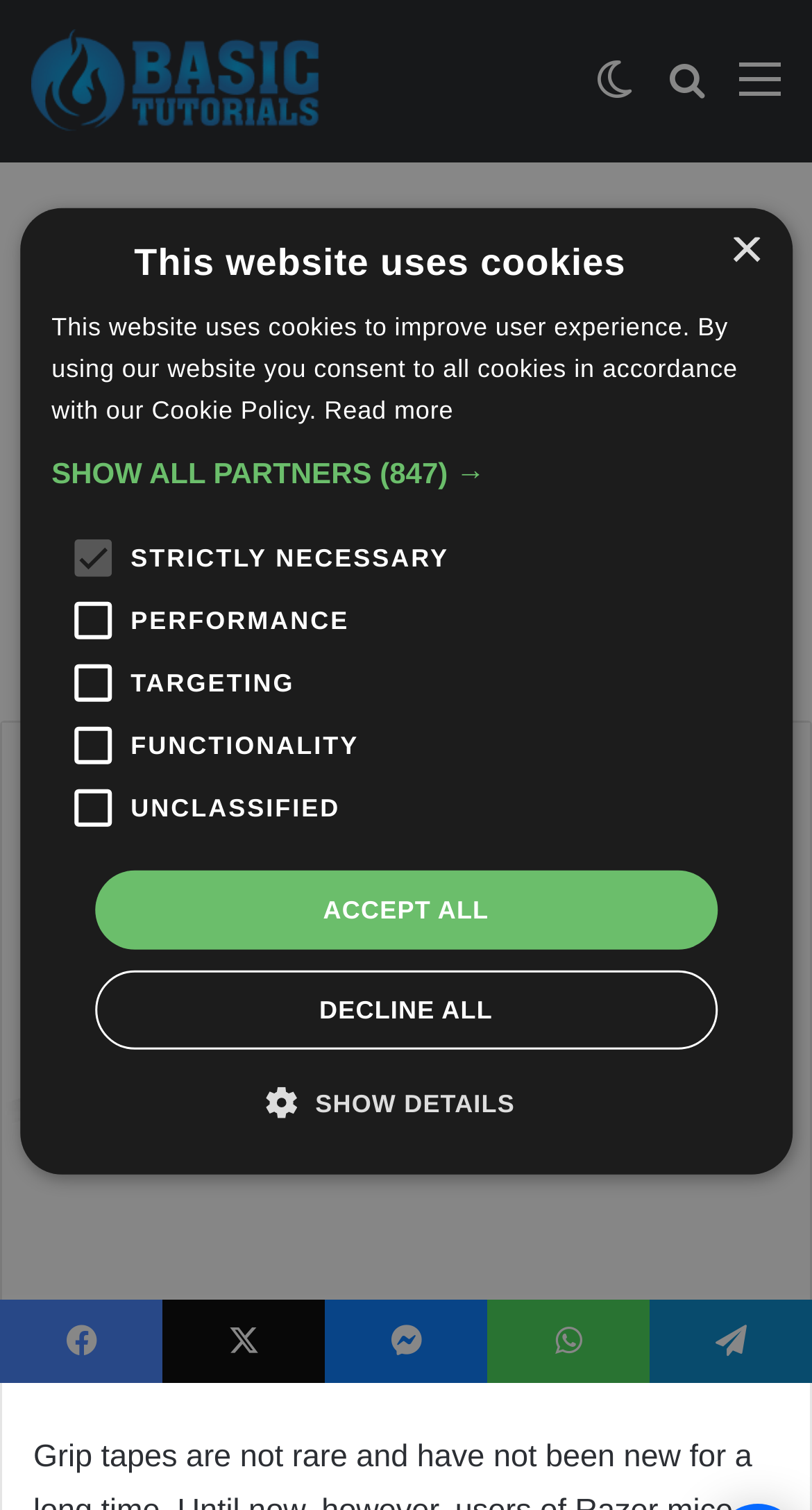Detail the various sections and features of the webpage.

The webpage appears to be an article or news page from Razer, a gaming company. At the top, there is a primary navigation menu with links to "Basic Tutorials", "Menu", "Search for", and "Switch skin". Below this, there is a secondary navigation menu with links to "Home" and "News".

The main content of the page is a news article titled "Razer presents Grip-Tape for better grip". The article features a photo of Simon Lüthje, with a caption "11. July 2020" below it. The article text is not explicitly mentioned, but it likely discusses the introduction of Grip-Tape for Razer mice.

At the bottom of the page, there are social media links to Facebook, X, Messenger, WhatsApp, and Telegram. There is also a cookie policy notification that pops up, informing users that the website uses cookies to improve user experience. The notification includes buttons to "Close", "Read more", and options to accept or decline all cookies.

On the right side of the page, there is a button to "SHOW ALL PARTNERS (847)" and a list of checkboxes for different types of cookies, including "STRICTLY NECESSARY", "PERFORMANCE", "TARGETING", "FUNCTIONALITY", and "UNCLASSIFIED". There are also buttons to "ACCEPT ALL" or "DECLINE ALL" cookies.